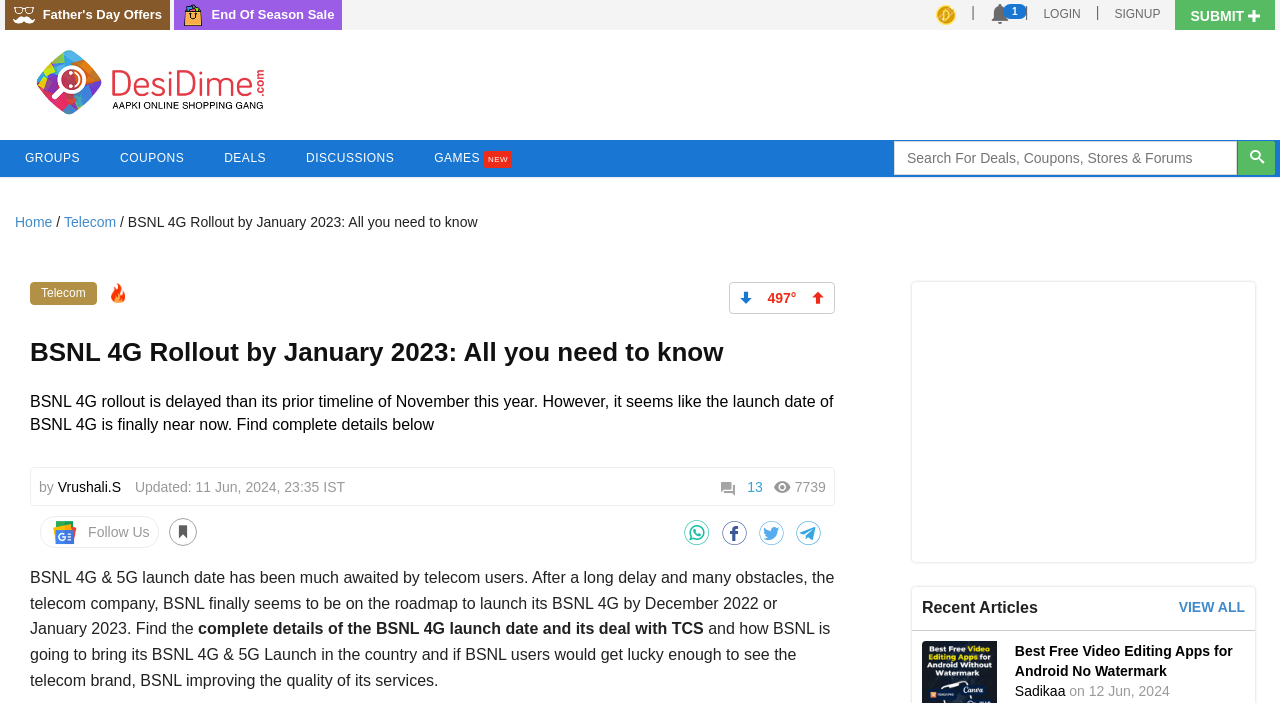Based on the description "Father's Day Offers", find the bounding box of the specified UI element.

[0.004, 0.0, 0.133, 0.043]